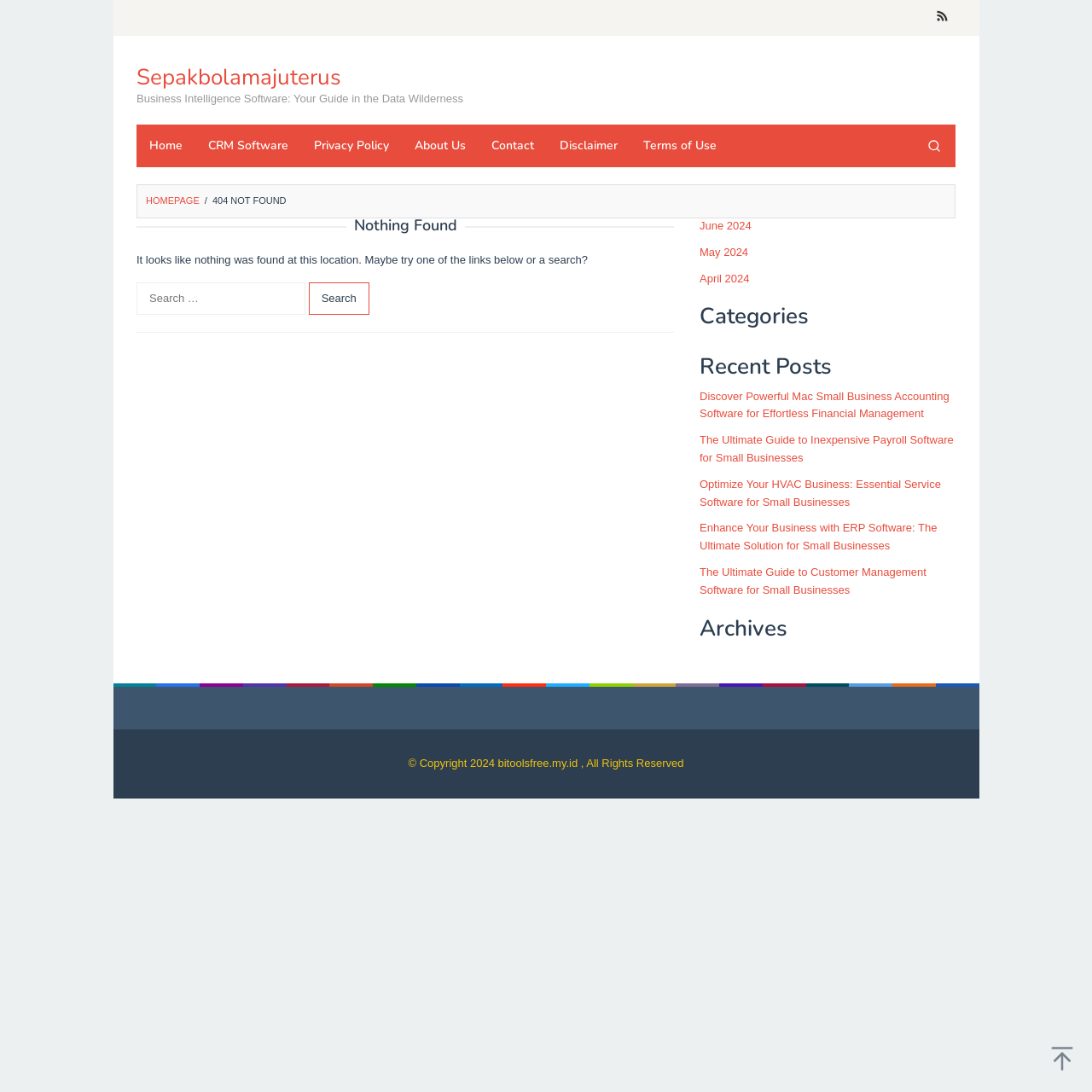What is the error code displayed on the page?
Using the image, give a concise answer in the form of a single word or short phrase.

404